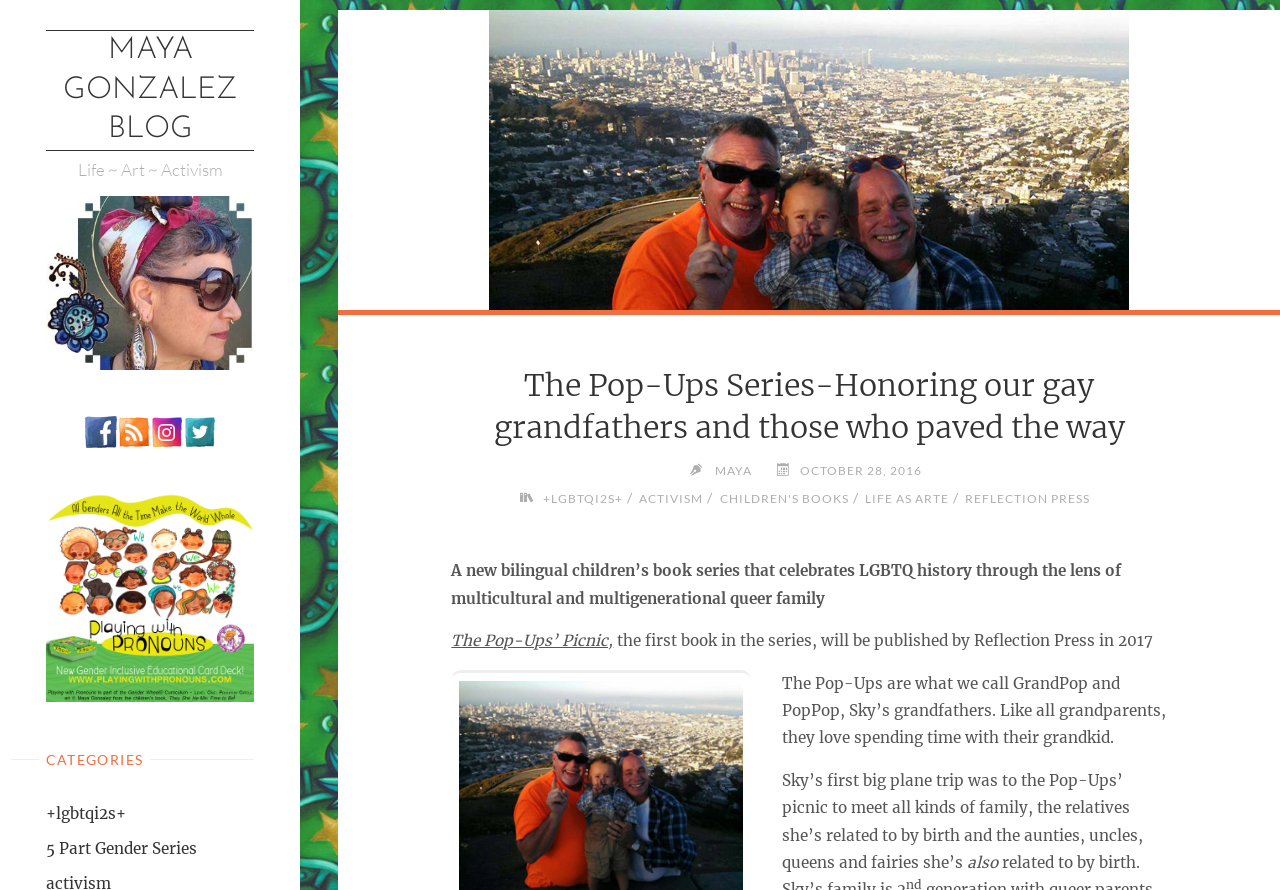Answer the question with a brief word or phrase:
What is the relationship between Sky and the Pop-Ups?

Grandkid and grandfathers